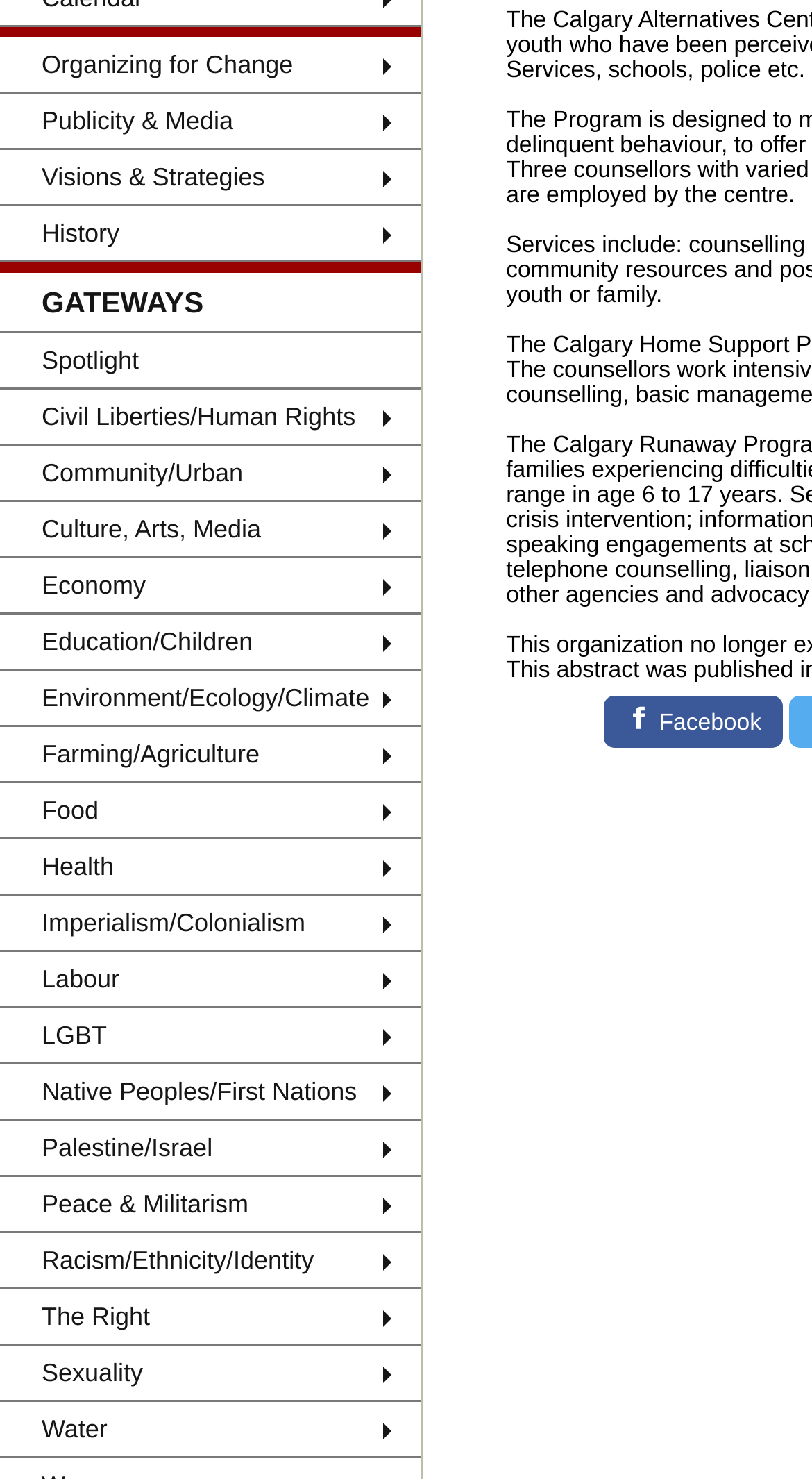Give the bounding box coordinates for this UI element: "Privacy Centre". The coordinates should be four float numbers between 0 and 1, arranged as [left, top, right, bottom].

None